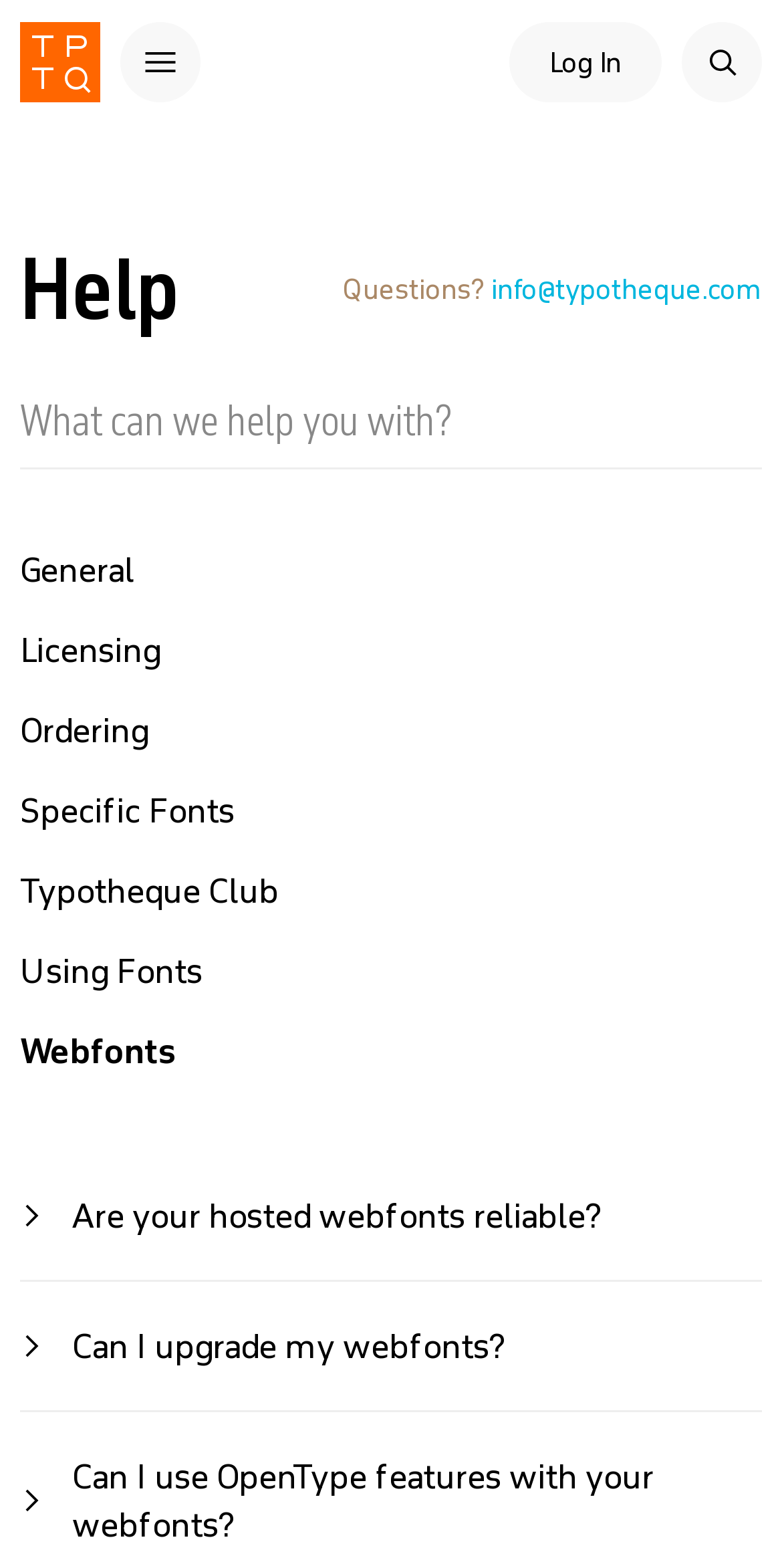Write an exhaustive caption that covers the webpage's main aspects.

The webpage is about Typotheque, a type foundry that offers unique, high-quality fonts for print and screens. At the top left corner, there is a logo with a link to the "Home" page. Next to it, an "Open menu" button is located. On the top right corner, a "Log In" link and an "Open search" button are positioned. 

Below the top navigation bar, a header section spans the entire width of the page, containing a heading "Help" and a subheading "Questions?" in the middle. On the right side of the header, an email address "info@typotheque.com" is provided as a link. 

Underneath the header, a search box is located, allowing users to search for specific topics. Below the search box, a list of links to various help topics is organized, including "General", "Licensing", "Ordering", "Specific Fonts", "Typotheque Club", "Using Fonts", and "Webfonts". 

The main content of the page is divided into sections, each with a heading and a collapsible link. The first section asks "Are your hosted webfonts reliable?" and provides a brief answer below. The second section asks "Can I upgrade my webfonts?" and the third section asks "Can I use OpenType features with your webfonts?". Each section has an expandable link with a small icon next to it.